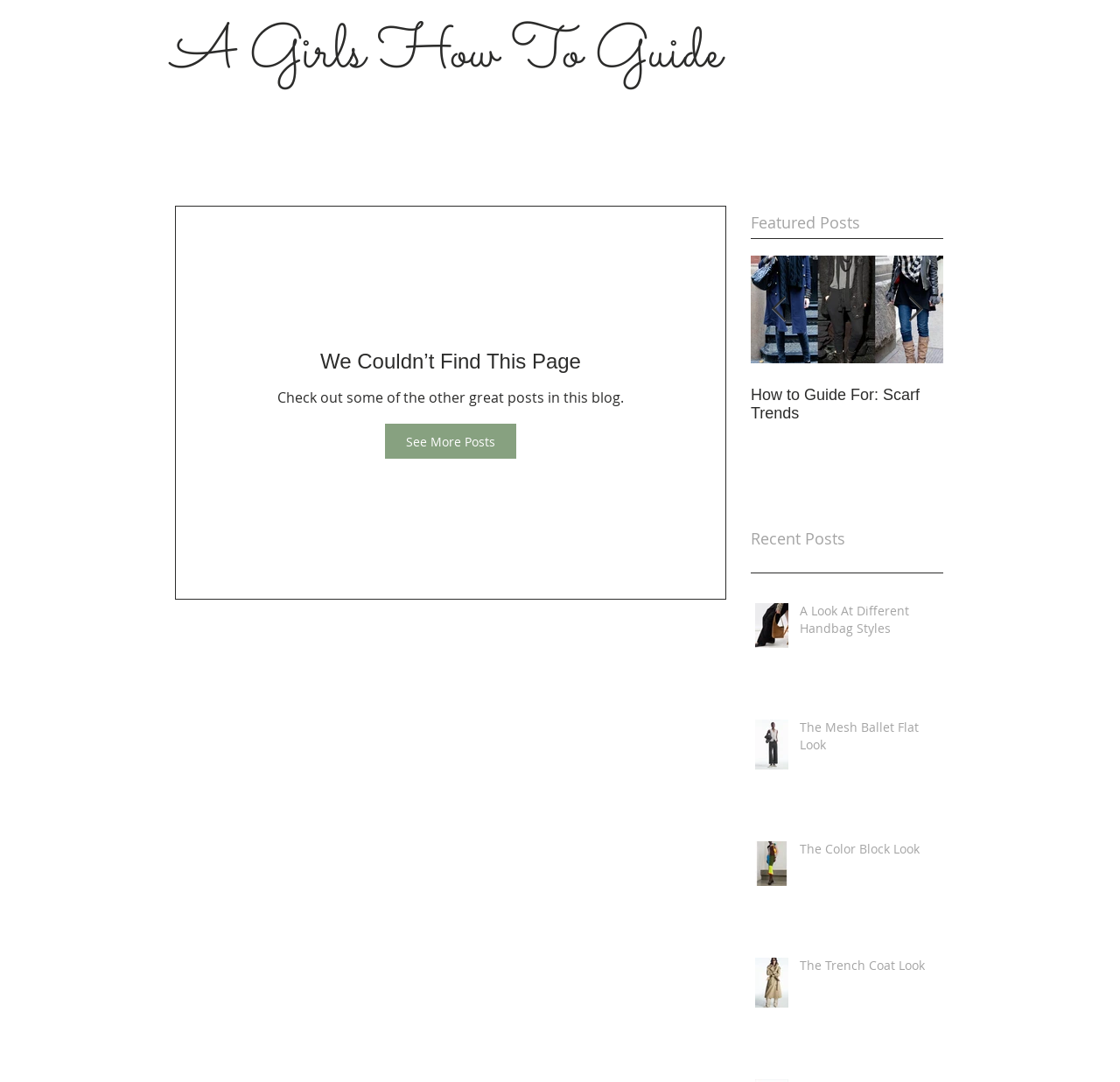Locate the bounding box coordinates of the element you need to click to accomplish the task described by this instruction: "Click on the 'See More Posts' link".

[0.344, 0.392, 0.461, 0.424]